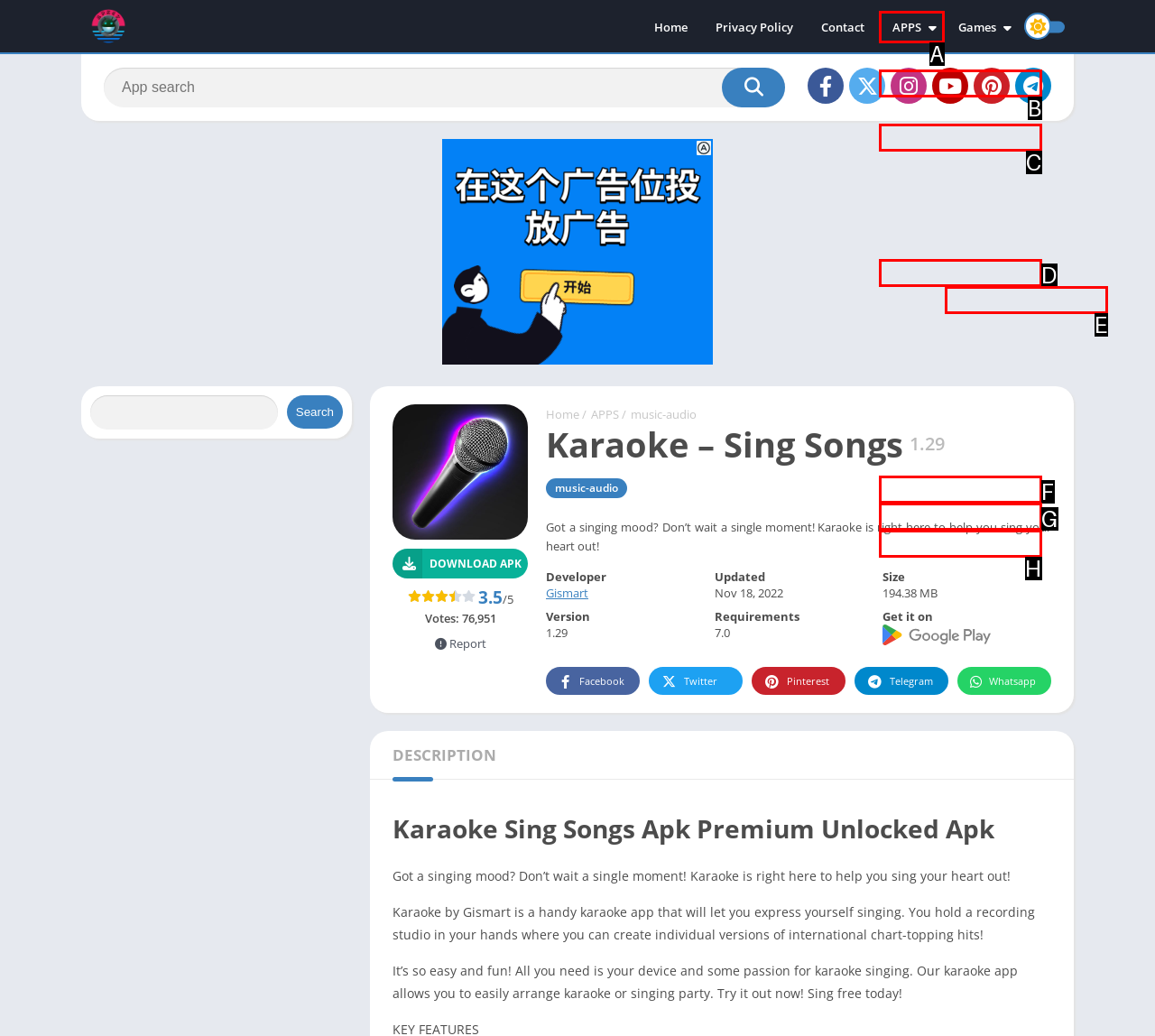Determine which option fits the following description: Video Players Editors
Answer with the corresponding option's letter directly.

H